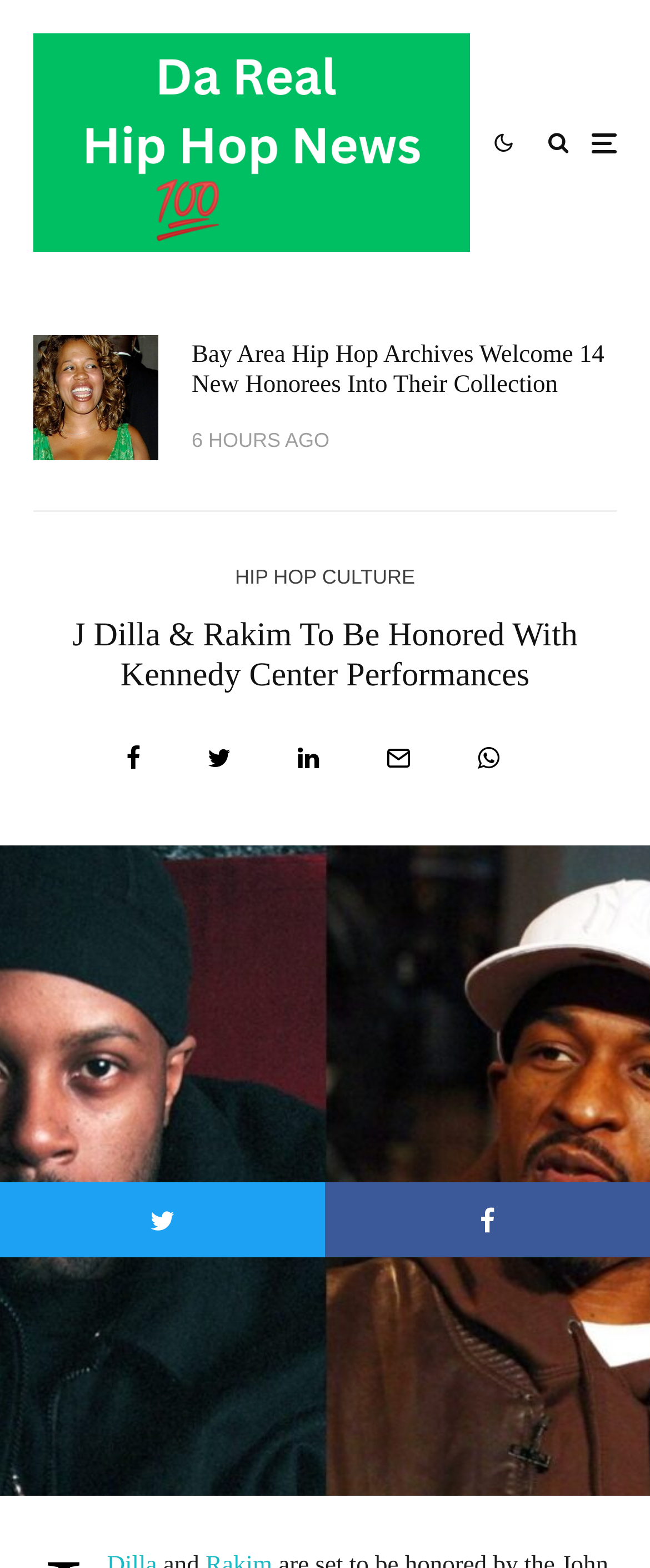How many articles are there on the webpage?
Please elaborate on the answer to the question with detailed information.

I looked at the article elements and found two of them, including the one with the heading 'Bay Area Hip Hop Archives Welcome 14 New Honorees Into Their Collection' and the one with the heading 'J Dilla & Rakim To Be Honored With Kennedy Center Performances'.